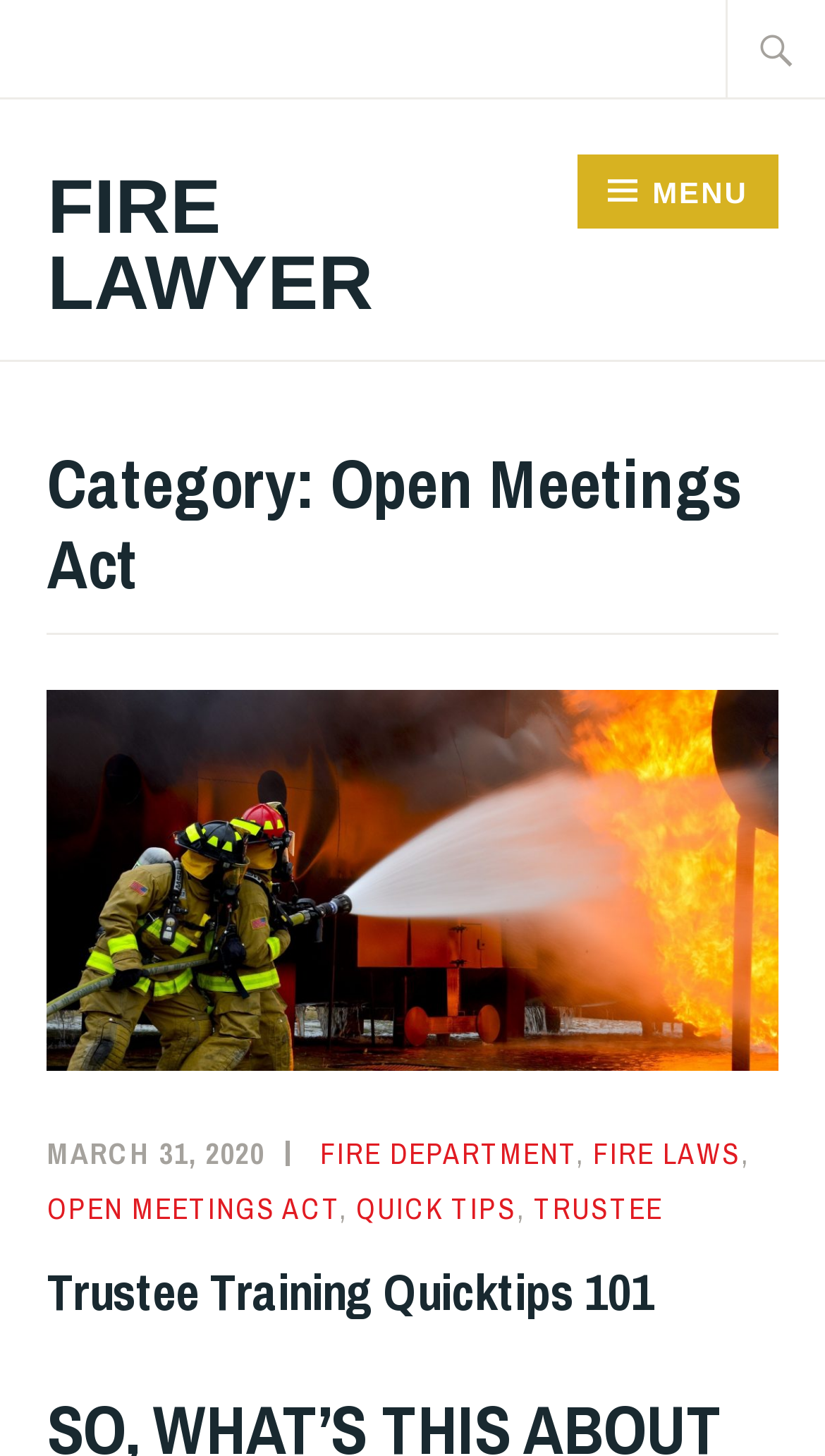Can you find the bounding box coordinates for the element to click on to achieve the instruction: "open menu"?

[0.701, 0.106, 0.943, 0.157]